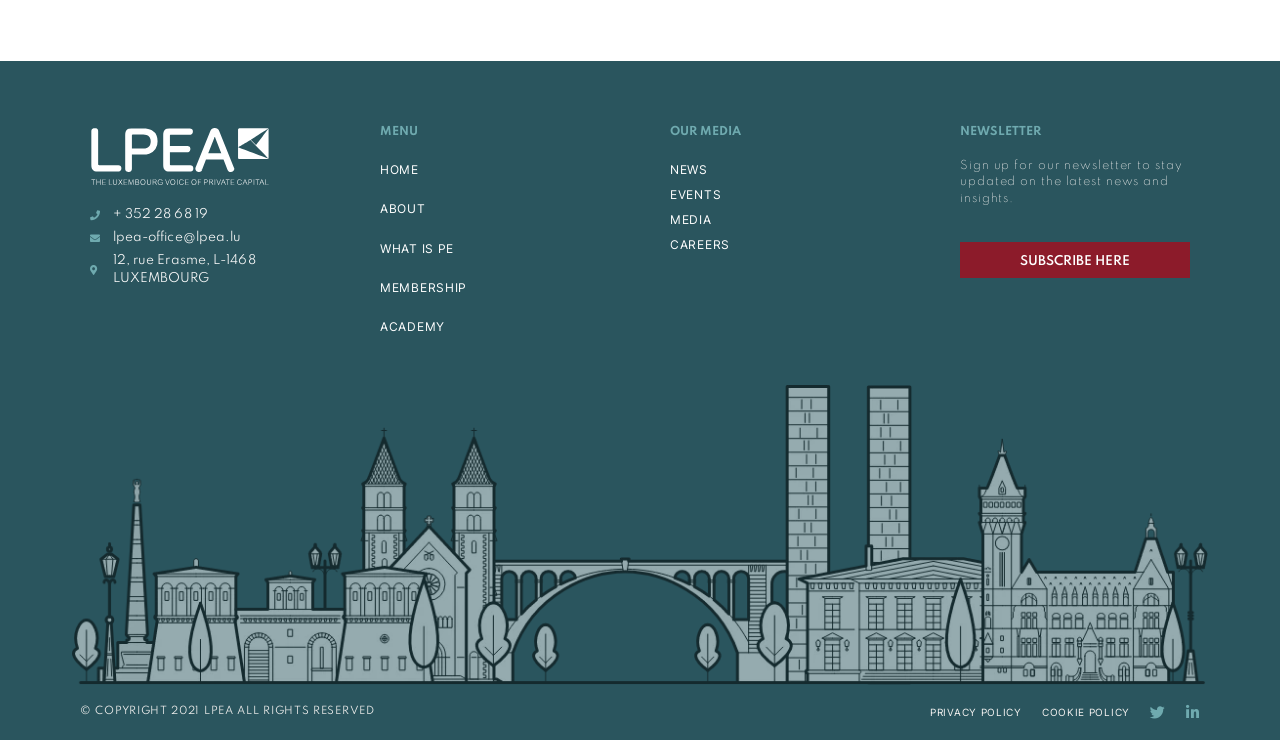Refer to the image and offer a detailed explanation in response to the question: What is the organization's email address?

The email address can be found in the top section of the webpage, next to the image 'LPEA', which is likely the organization's logo.